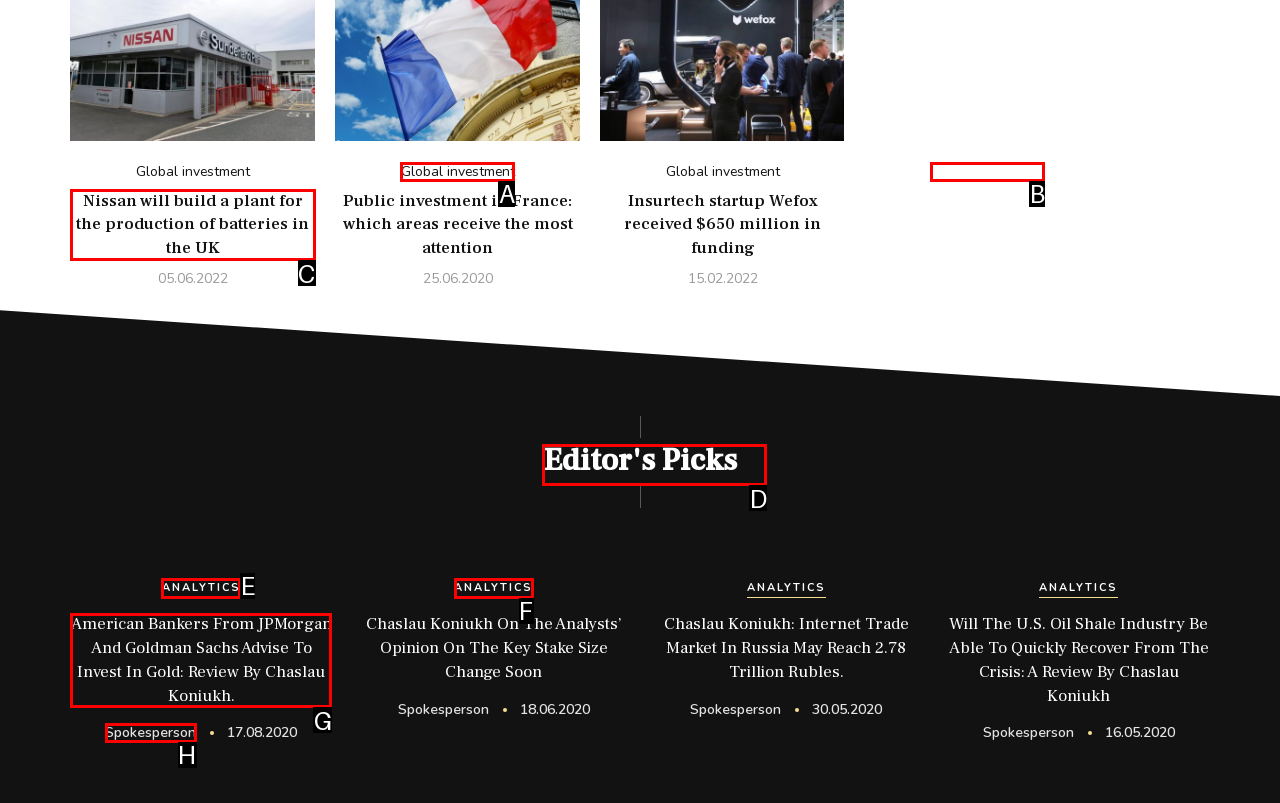To complete the task: View 'Editor's Picks', which option should I click? Answer with the appropriate letter from the provided choices.

D